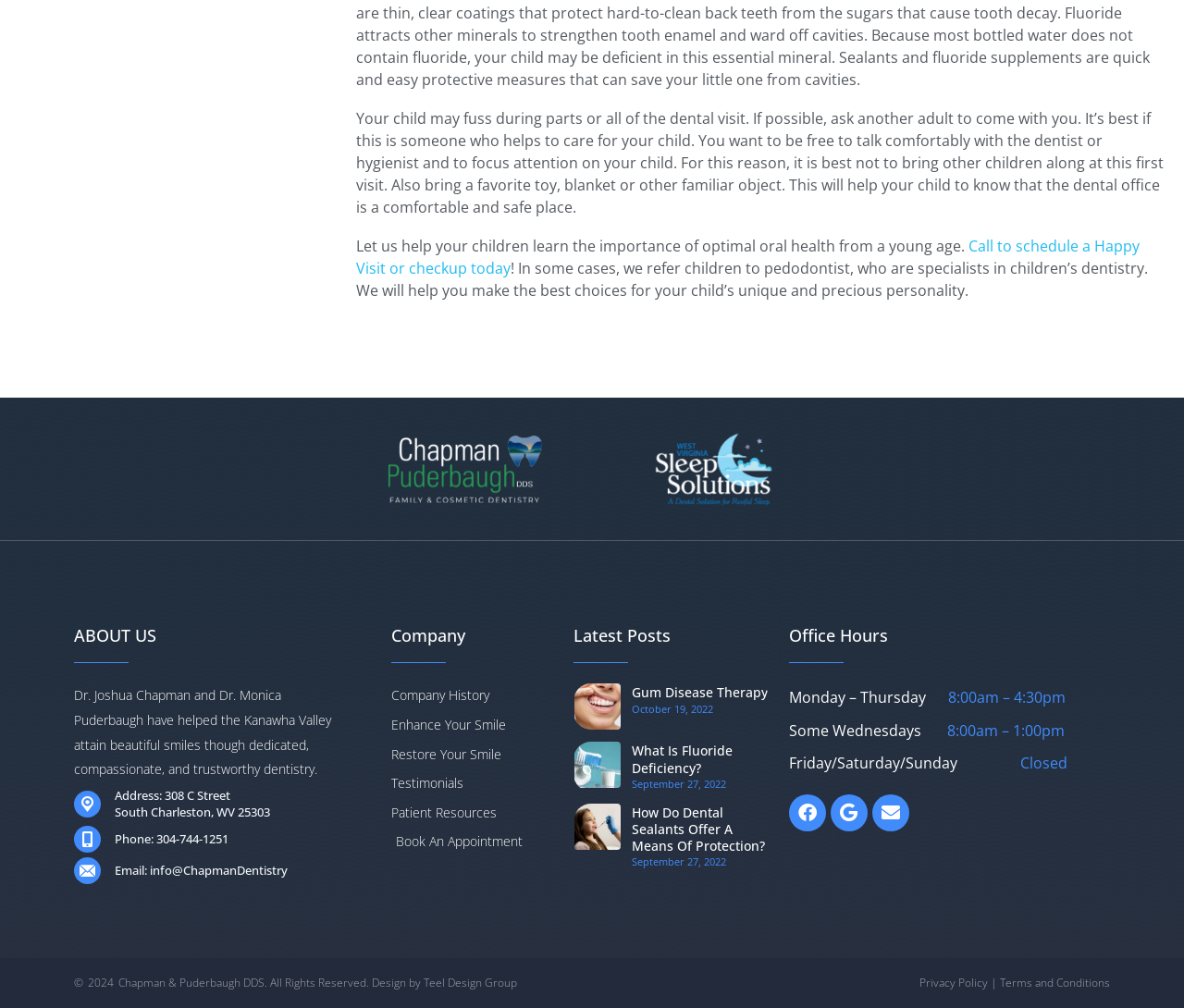Identify the bounding box coordinates of the region that should be clicked to execute the following instruction: "Go to ABOUT".

None